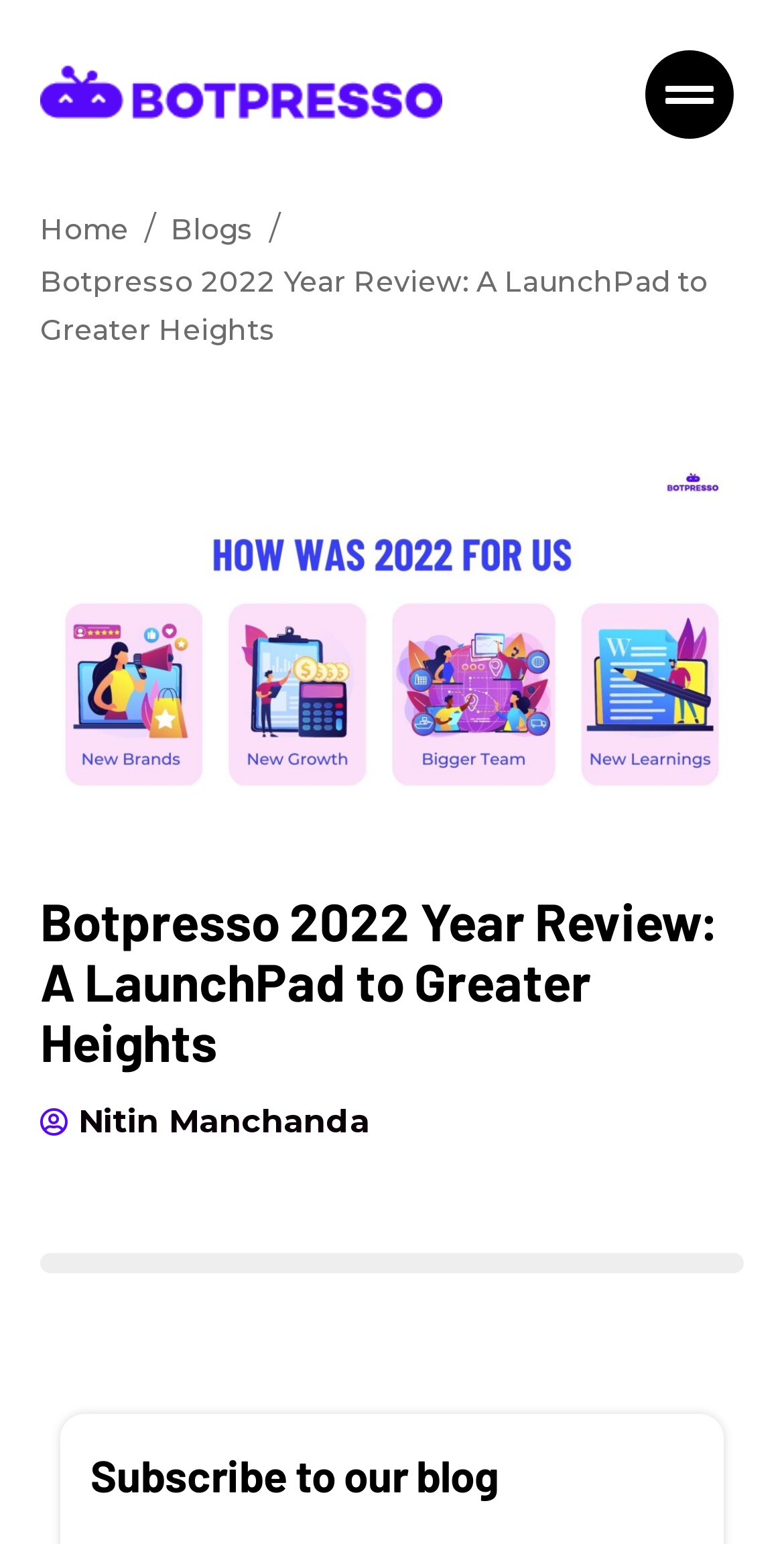Please give a concise answer to this question using a single word or phrase: 
What is the name of the author of this review?

Nitin Manchanda